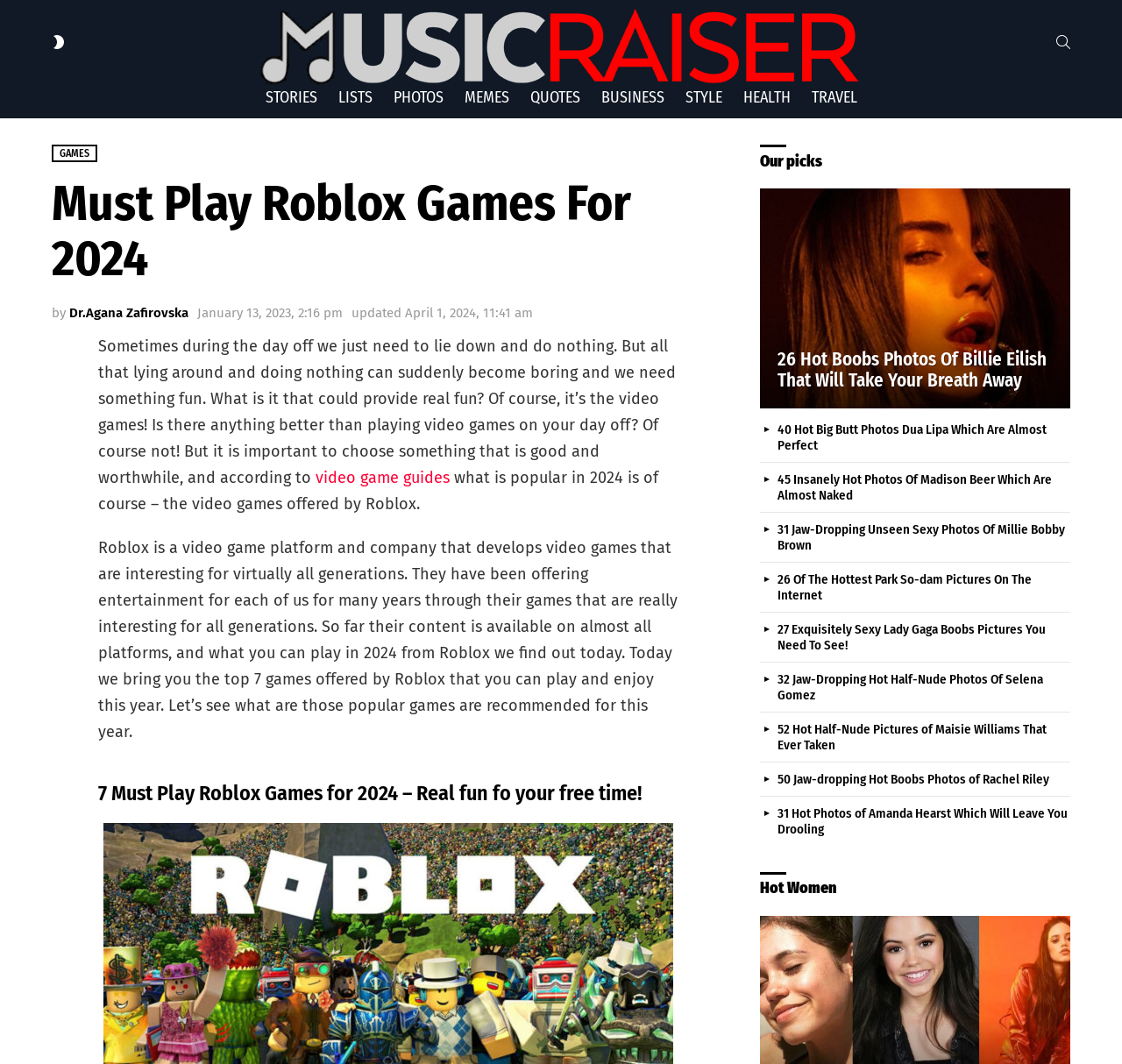Determine the bounding box coordinates of the clickable region to follow the instruction: "Switch skin".

[0.046, 0.026, 0.059, 0.053]